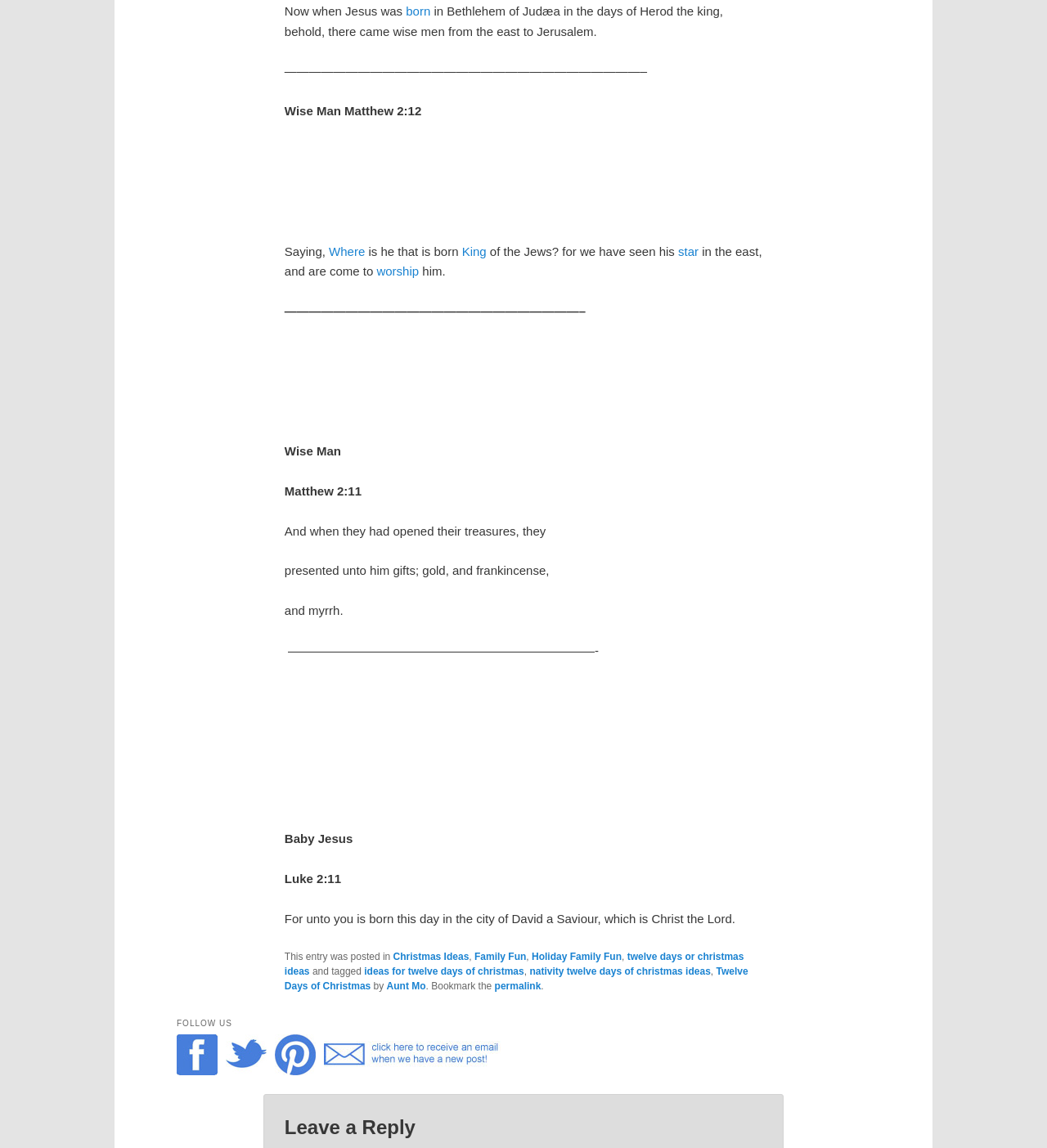Answer briefly with one word or phrase:
What is the name of the book that mentions the wise men?

Matthew